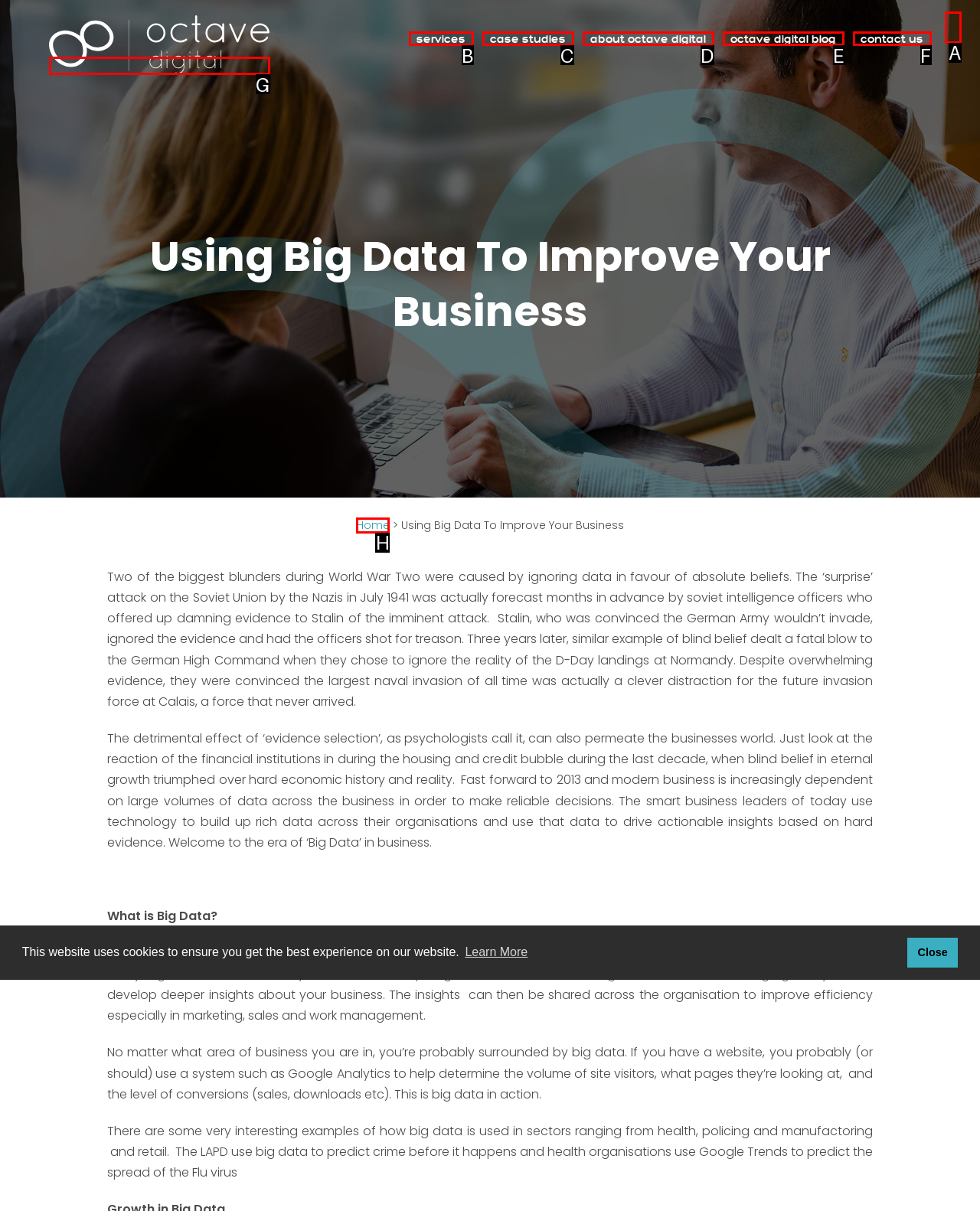Tell me which one HTML element best matches the description: Octave Digital Blog Answer with the option's letter from the given choices directly.

E